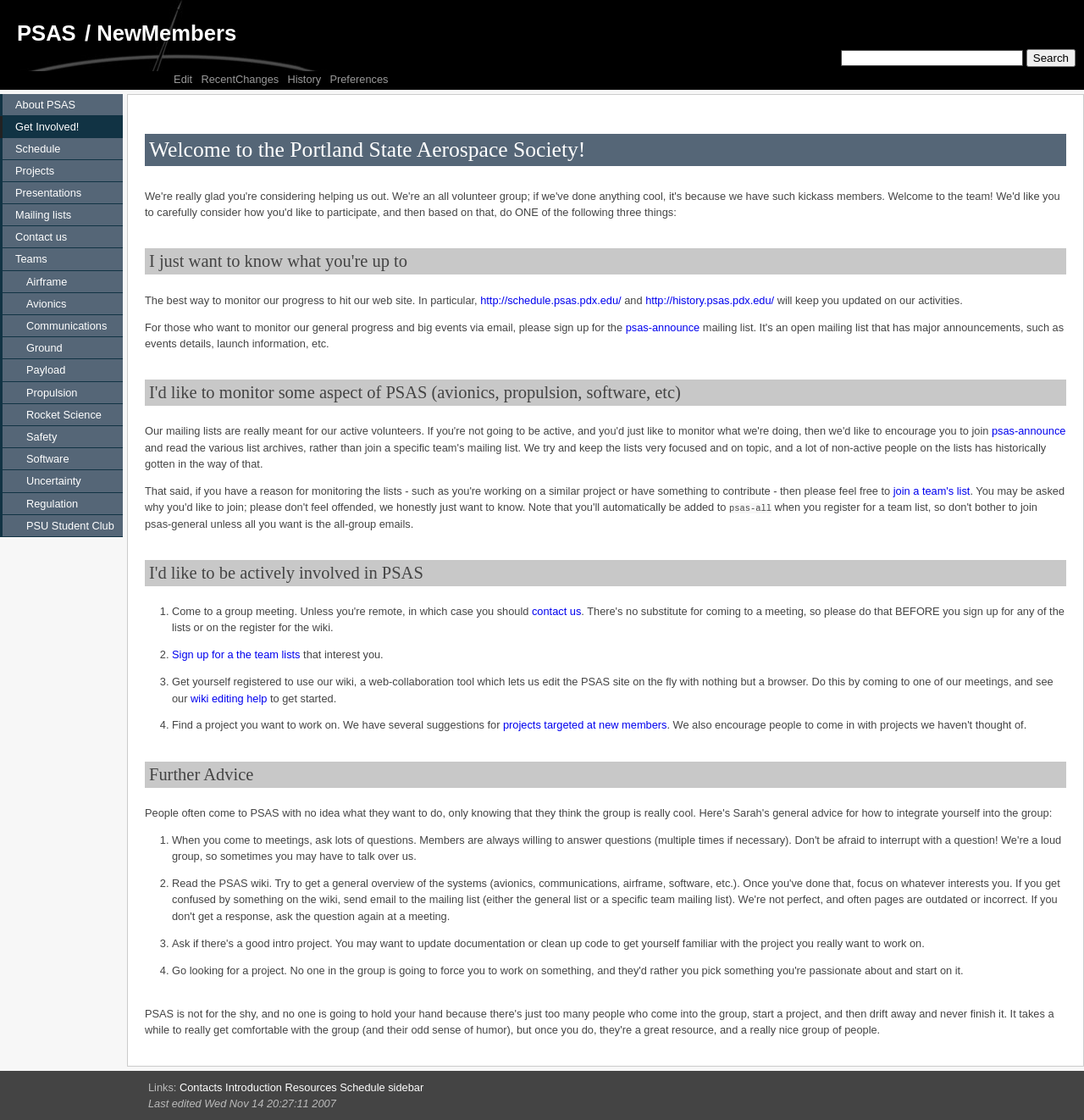What is the date of the last edit?
Refer to the screenshot and respond with a concise word or phrase.

Wed Nov 14 20:27:11 2007